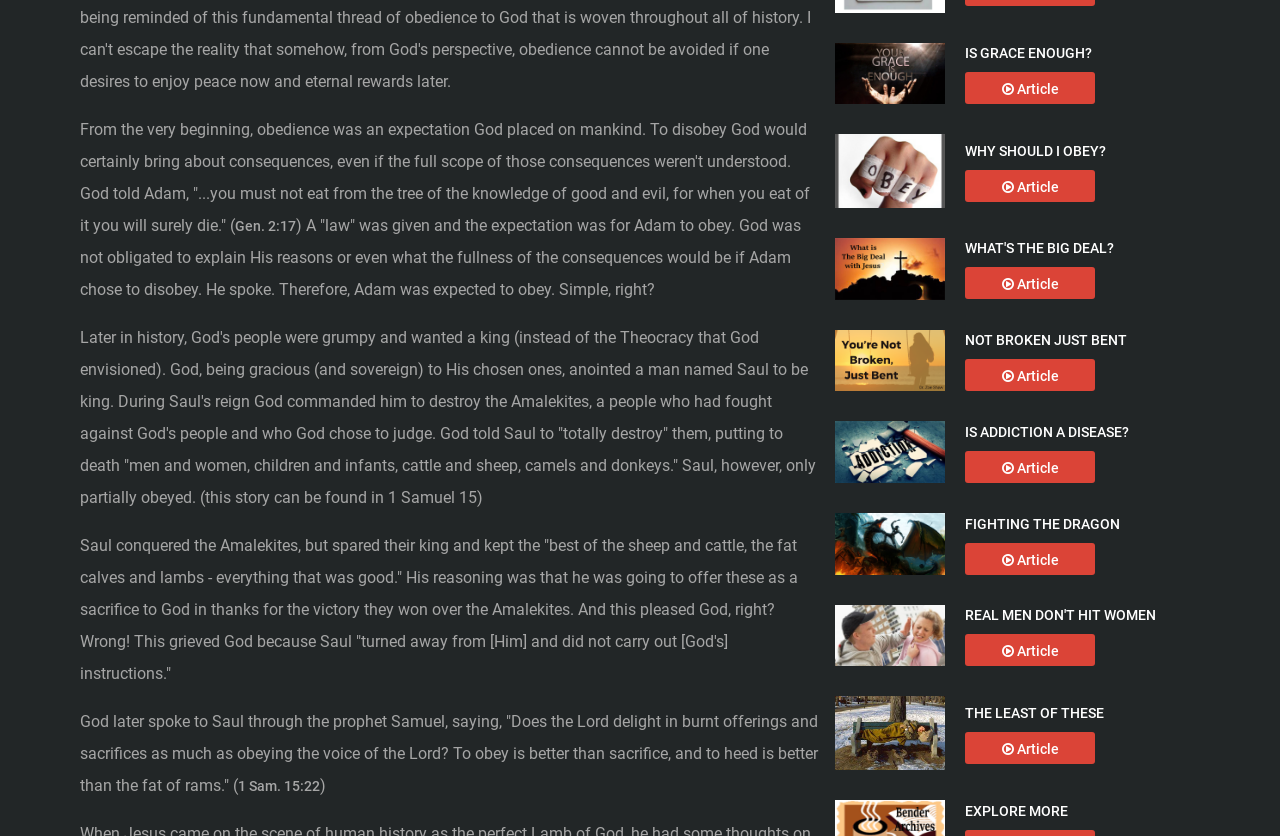What is better than sacrifice according to God?
From the screenshot, supply a one-word or short-phrase answer.

obeying the voice of the Lord